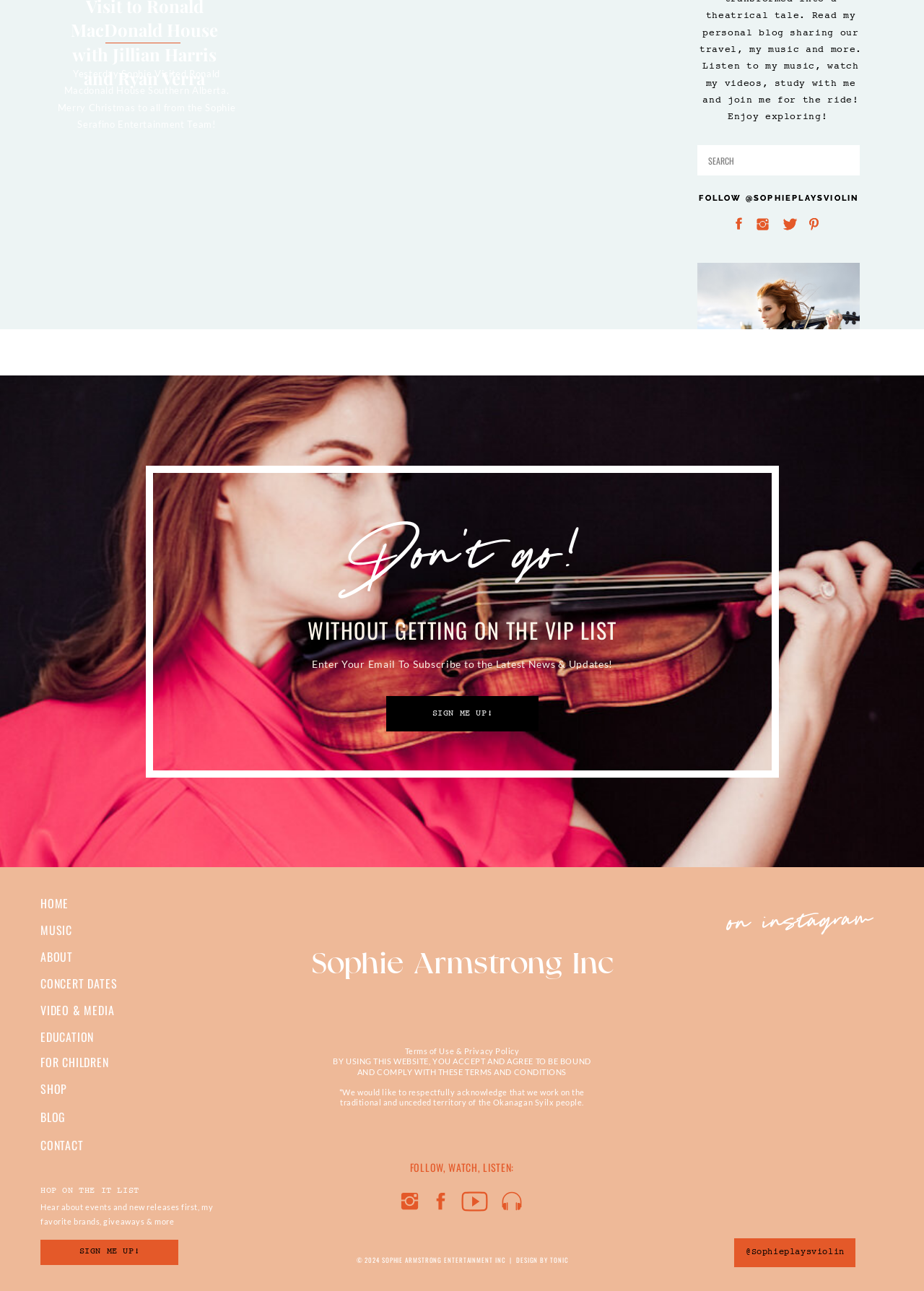Could you indicate the bounding box coordinates of the region to click in order to complete this instruction: "Search for products".

None